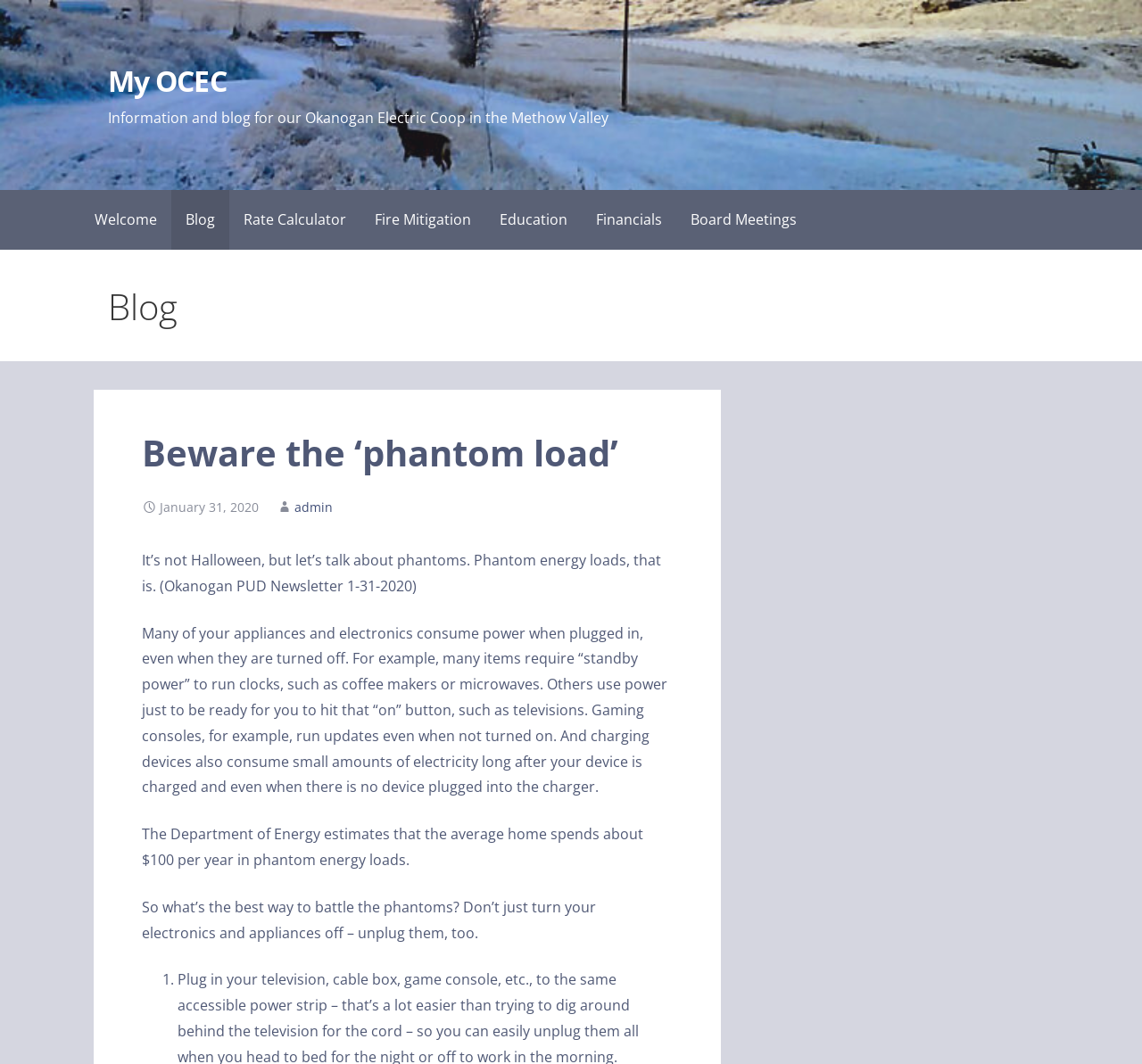What is the topic of the blog post?
Based on the image, answer the question in a detailed manner.

From the heading 'Beware the ‘phantom load’’ and the surrounding text, we can infer that the topic of the blog post is phantom energy loads.